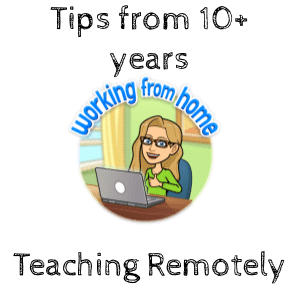What is written above the character?
Provide an in-depth and detailed explanation in response to the question.

The phrase 'Tips from 10+ years' is prominently displayed above the character, conveying valuable insights gained through significant experience in digital education, which is the main theme of the image.